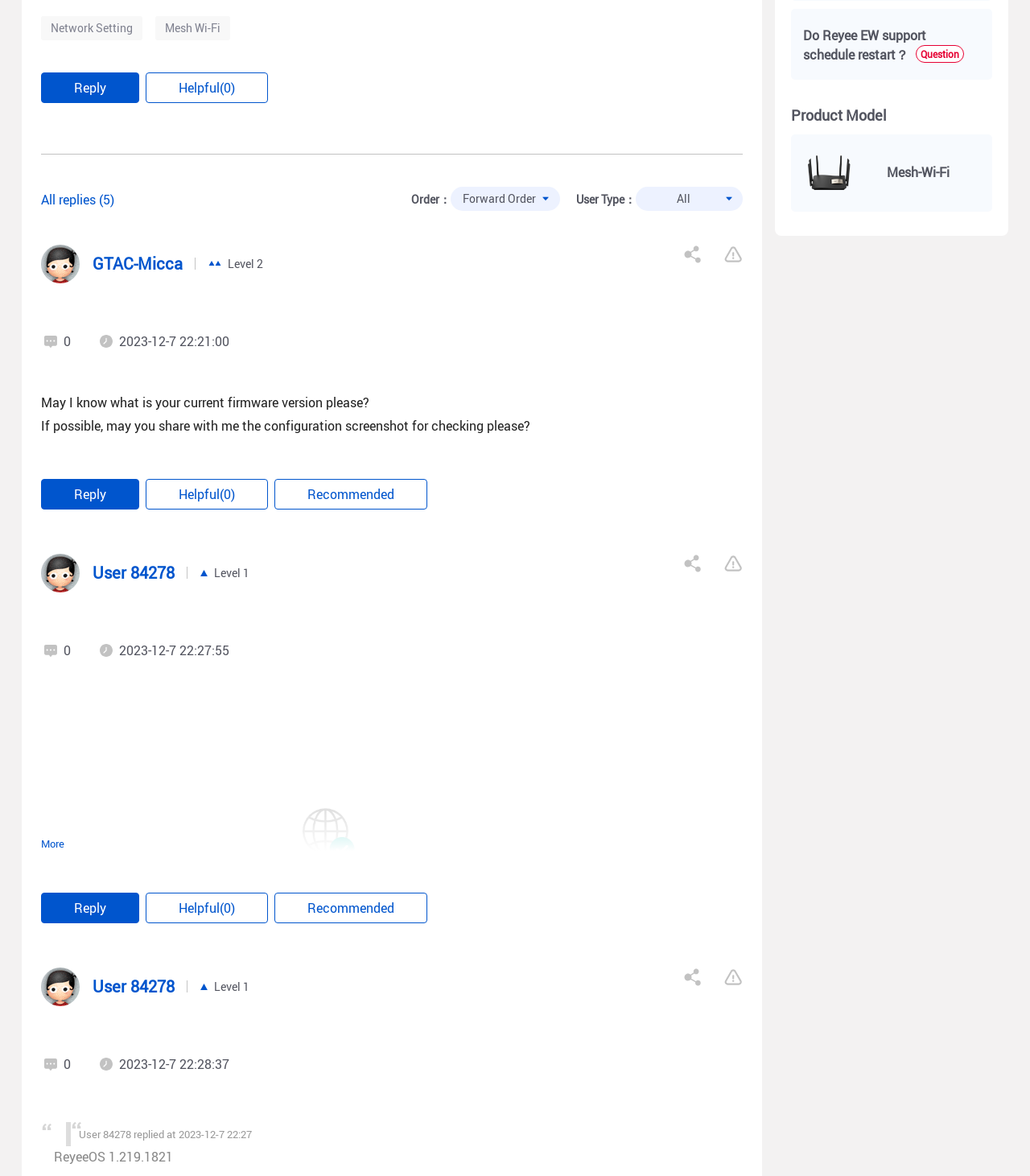Please provide the bounding box coordinates for the UI element as described: "User 84278". The coordinates must be four floats between 0 and 1, represented as [left, top, right, bottom].

[0.09, 0.83, 0.17, 0.848]